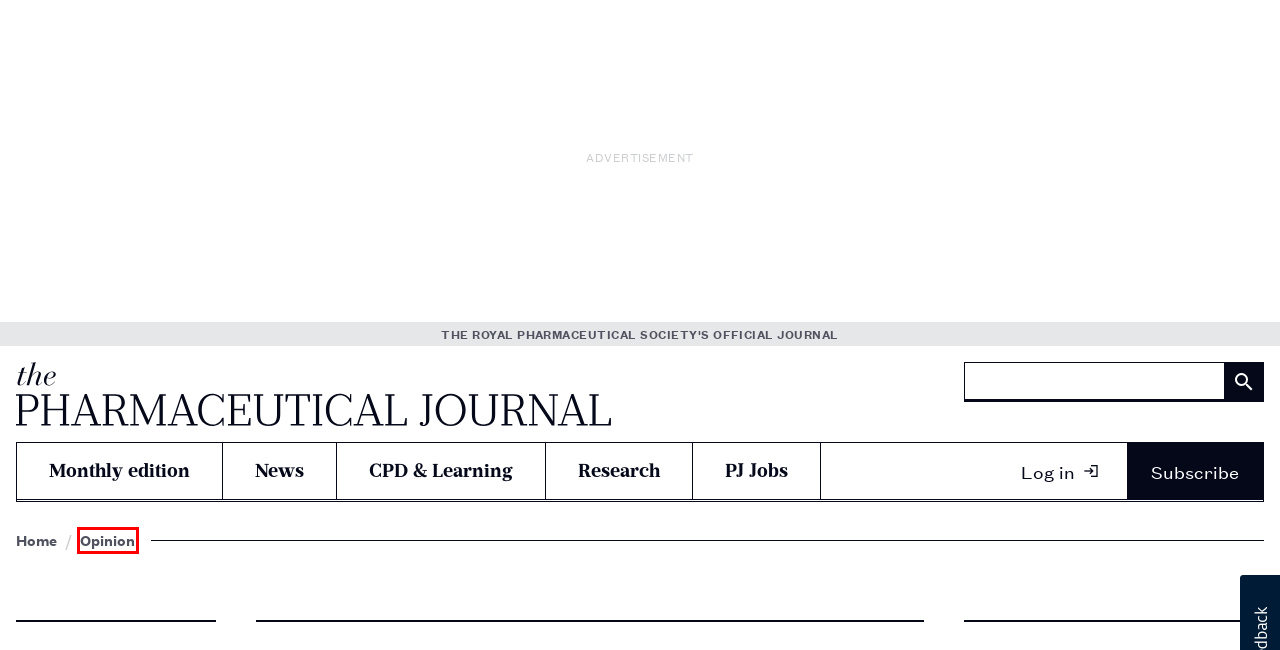You have a screenshot of a webpage with a red rectangle bounding box around a UI element. Choose the best description that matches the new page after clicking the element within the bounding box. The candidate descriptions are:
A. News - The Pharmaceutical Journal
B. Research - The Pharmaceutical Journal
C. All babies to receive hepatitis B vaccination - The Pharmaceutical Journal
D. May 2024, Vol 312, No 7985 - The Pharmaceutical Journal
E. My account - The Pharmaceutical Journal
F. Learning - The Pharmaceutical Journal
G. Home - The Pharmaceutical Journal
H. Subscribe - The Pharmaceutical Journal

C